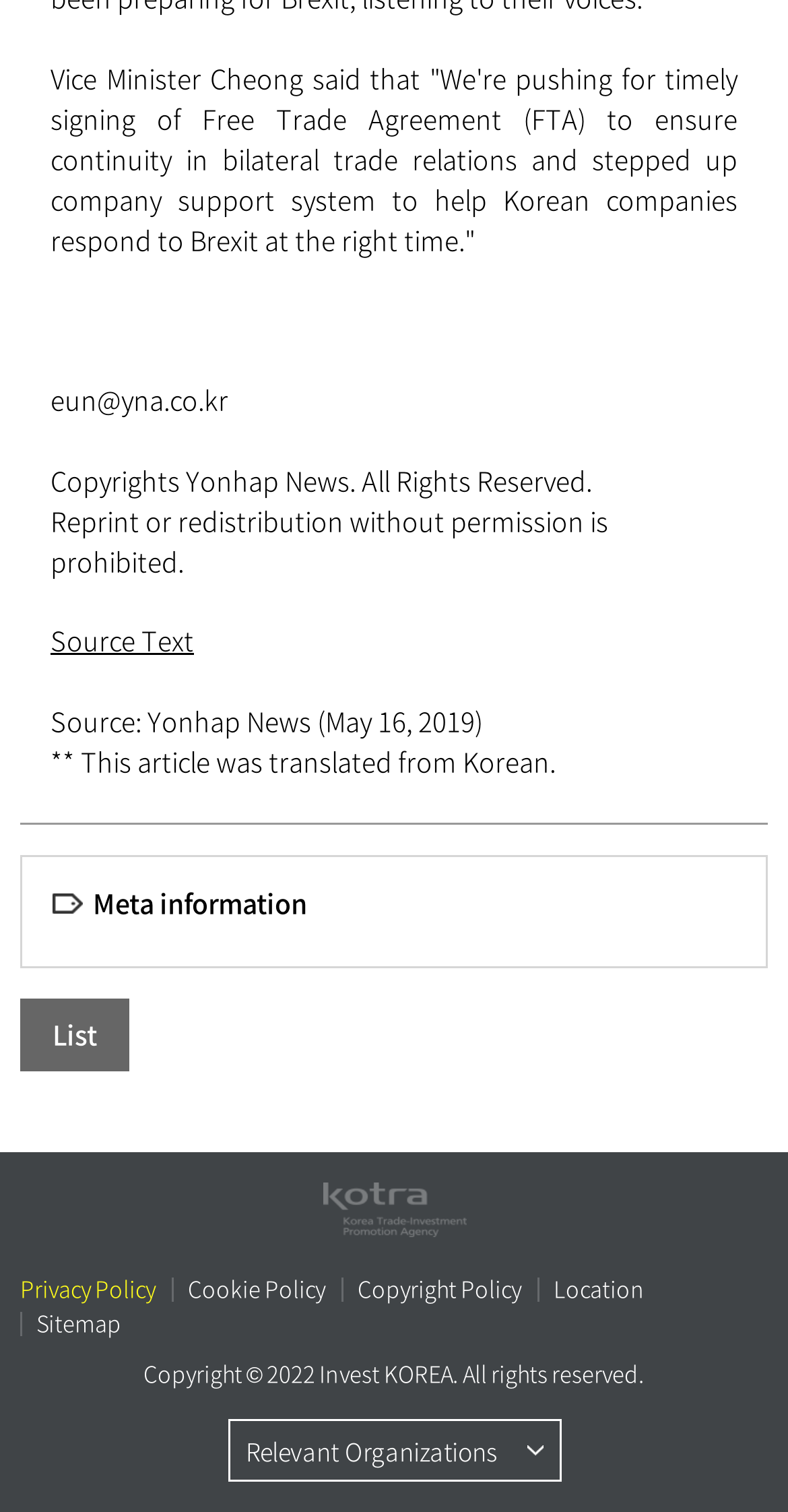Answer the question below with a single word or a brief phrase: 
What is the email address of the author?

eun@yna.co.kr